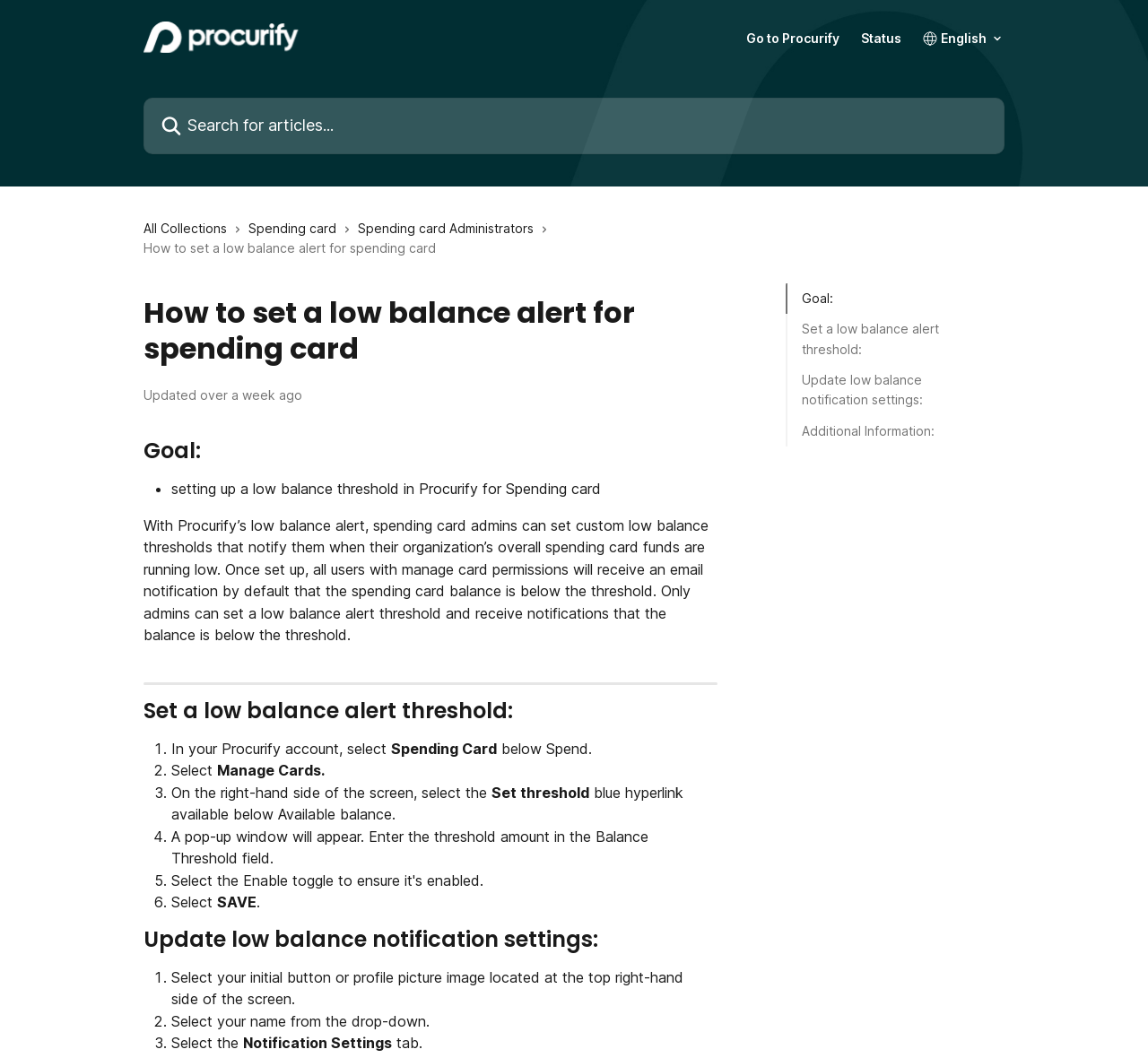Identify the bounding box coordinates for the region of the element that should be clicked to carry out the instruction: "Set a low balance alert threshold". The bounding box coordinates should be four float numbers between 0 and 1, i.e., [left, top, right, bottom].

[0.698, 0.302, 0.862, 0.34]